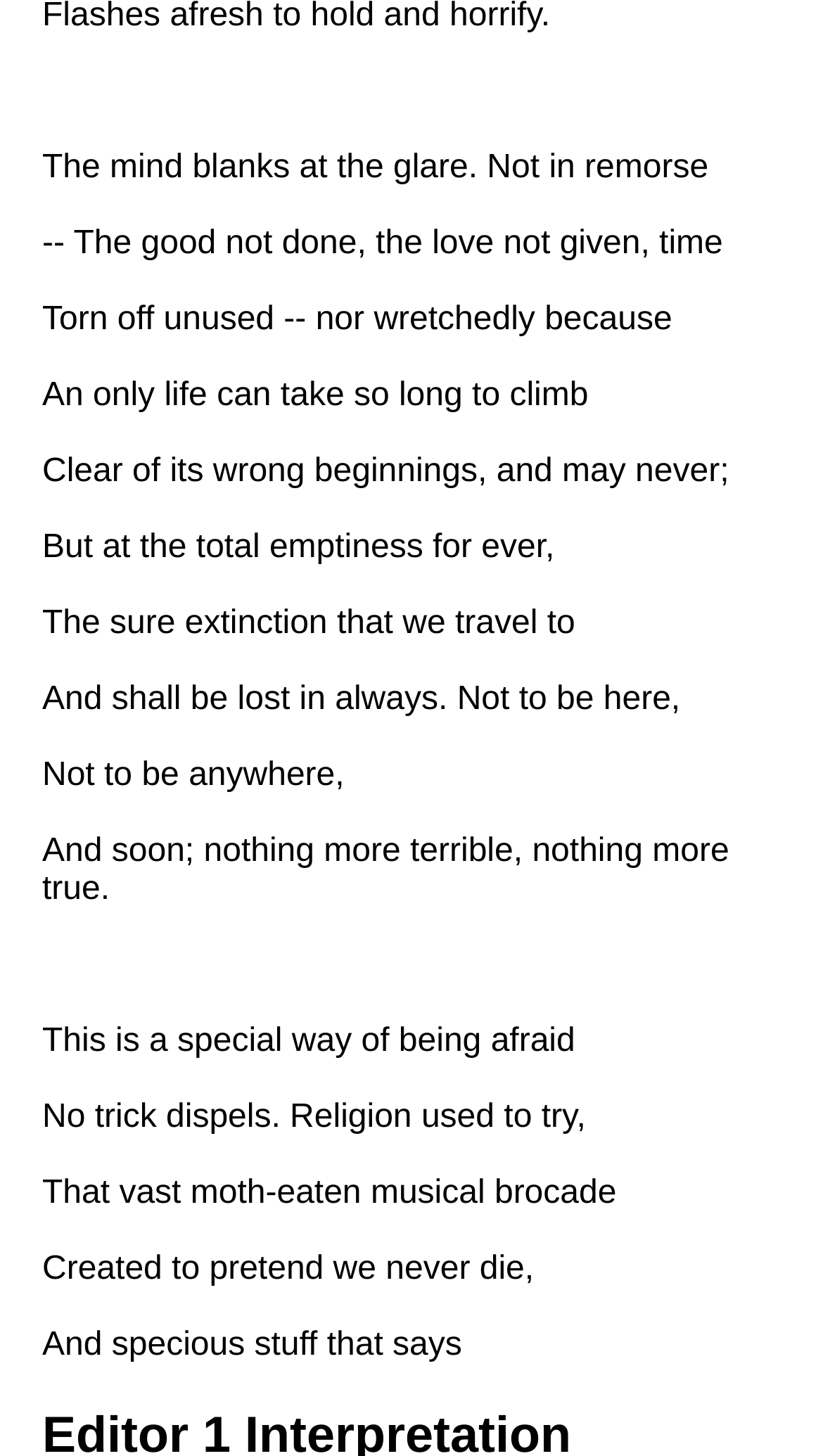What is the poem being described in the static text?
Based on the image, answer the question with a single word or brief phrase.

Unknown